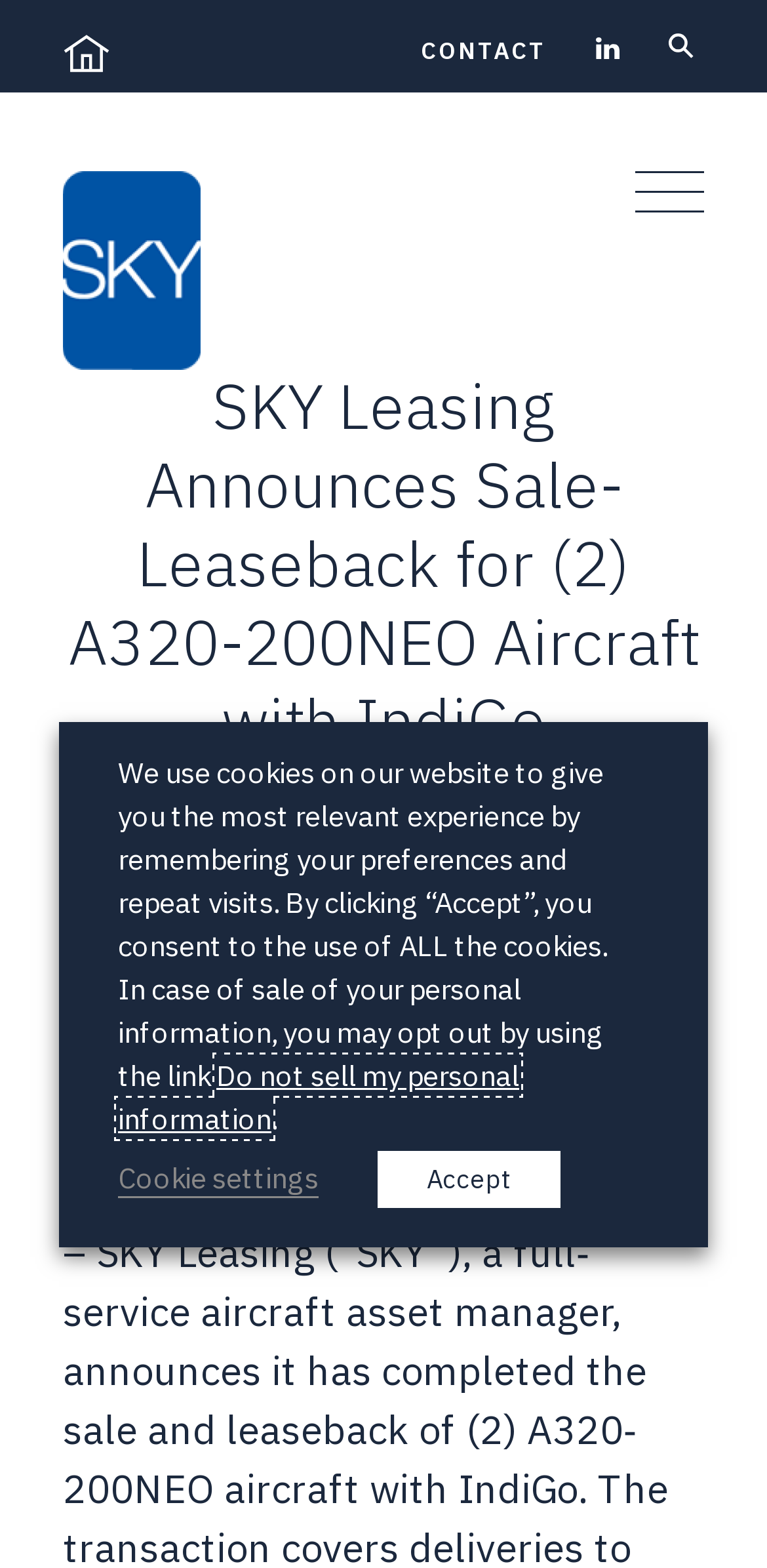Generate a comprehensive caption for the webpage you are viewing.

The webpage appears to be a news article or press release from SKY Leasing, an aircraft asset manager. At the top left of the page, there is a site logo, accompanied by a heading that reads "SKY Leasing Announces Sale-Leaseback for (2) A320-200NEO Aircraft with IndiGo". Below the heading, there is a static text that provides the location and date of the announcement, "San Francisco –December 9, 2021".

On the top right side of the page, there are three links: "CONTACT", "linkedin", and an image of a LinkedIn icon. There is also an image on the top right corner of the page.

In the middle of the page, there is a dialog box for cookie consent, which contains a description of the website's cookie policy and options to accept or customize cookie settings. The dialog box has three buttons: "Do not sell my personal information", "Cookie settings", and "Accept".

There are no other notable UI elements or text on the page, suggesting that the webpage is focused on presenting a single news article or announcement.